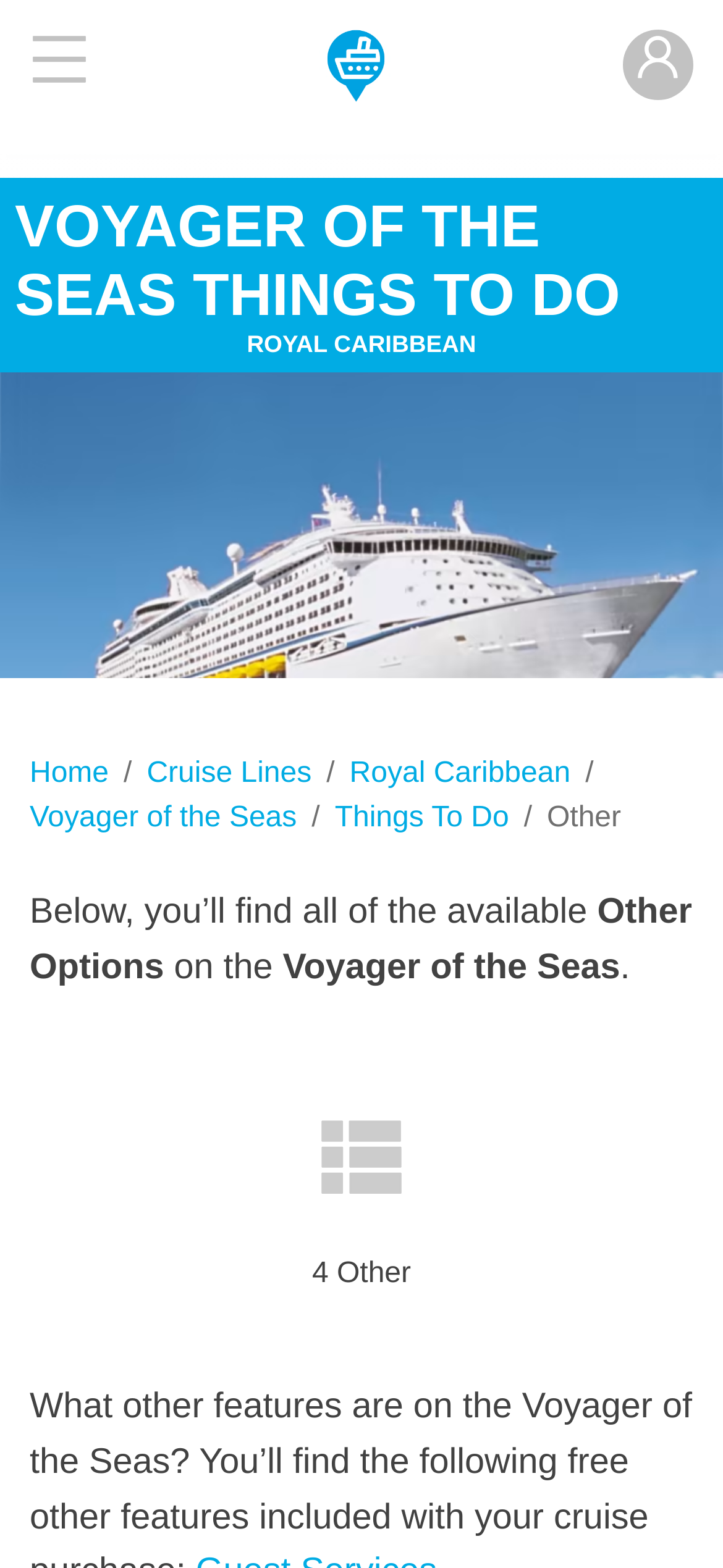What is the current page about?
Answer briefly with a single word or phrase based on the image.

Things To Do